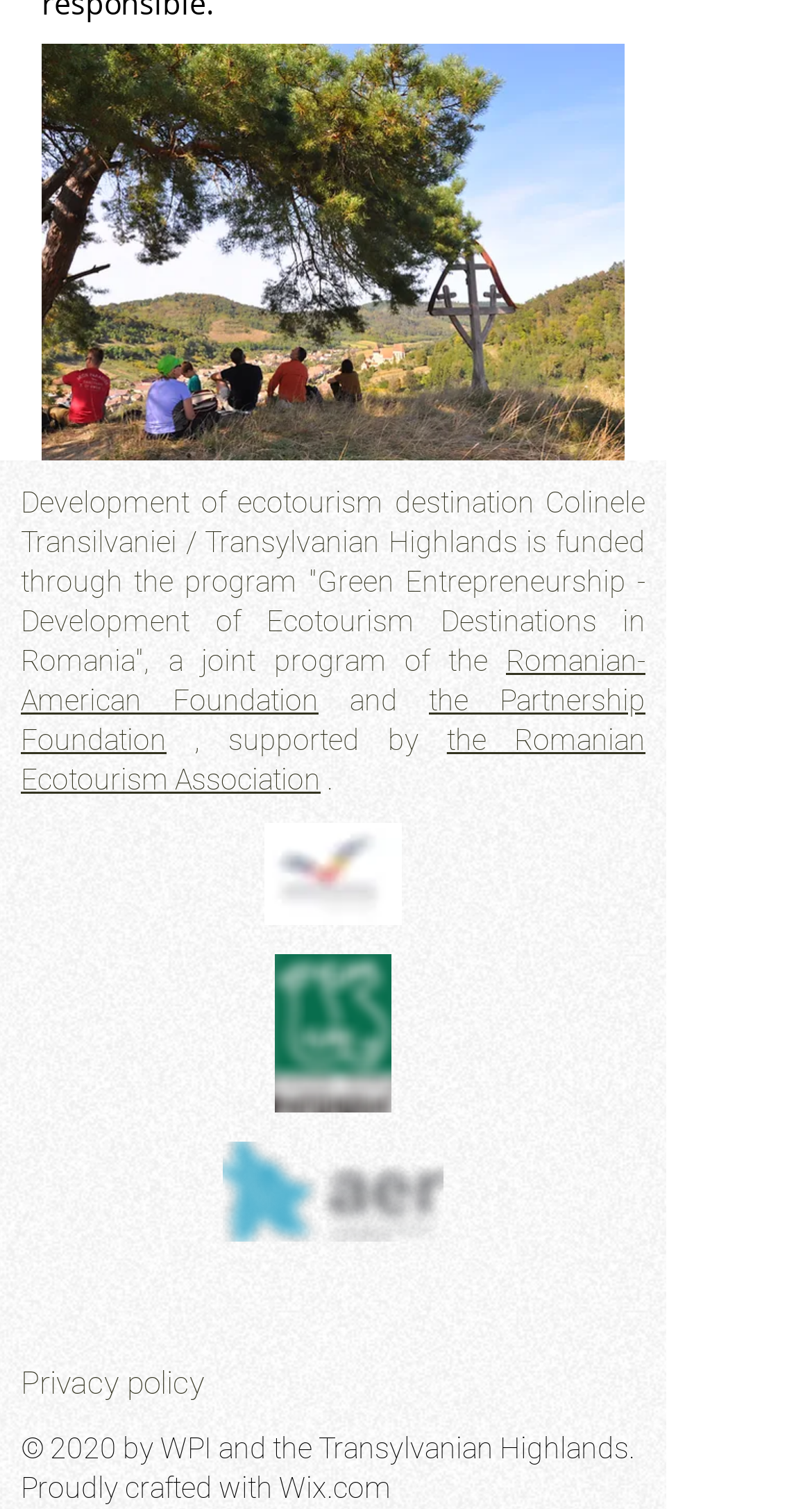What is the year of copyright?
Please ensure your answer to the question is detailed and covers all necessary aspects.

The year of copyright can be determined by reading the StaticText element with the text '© 2020 by WPI and the Transylvanian Highlands.', which indicates the year of copyright.